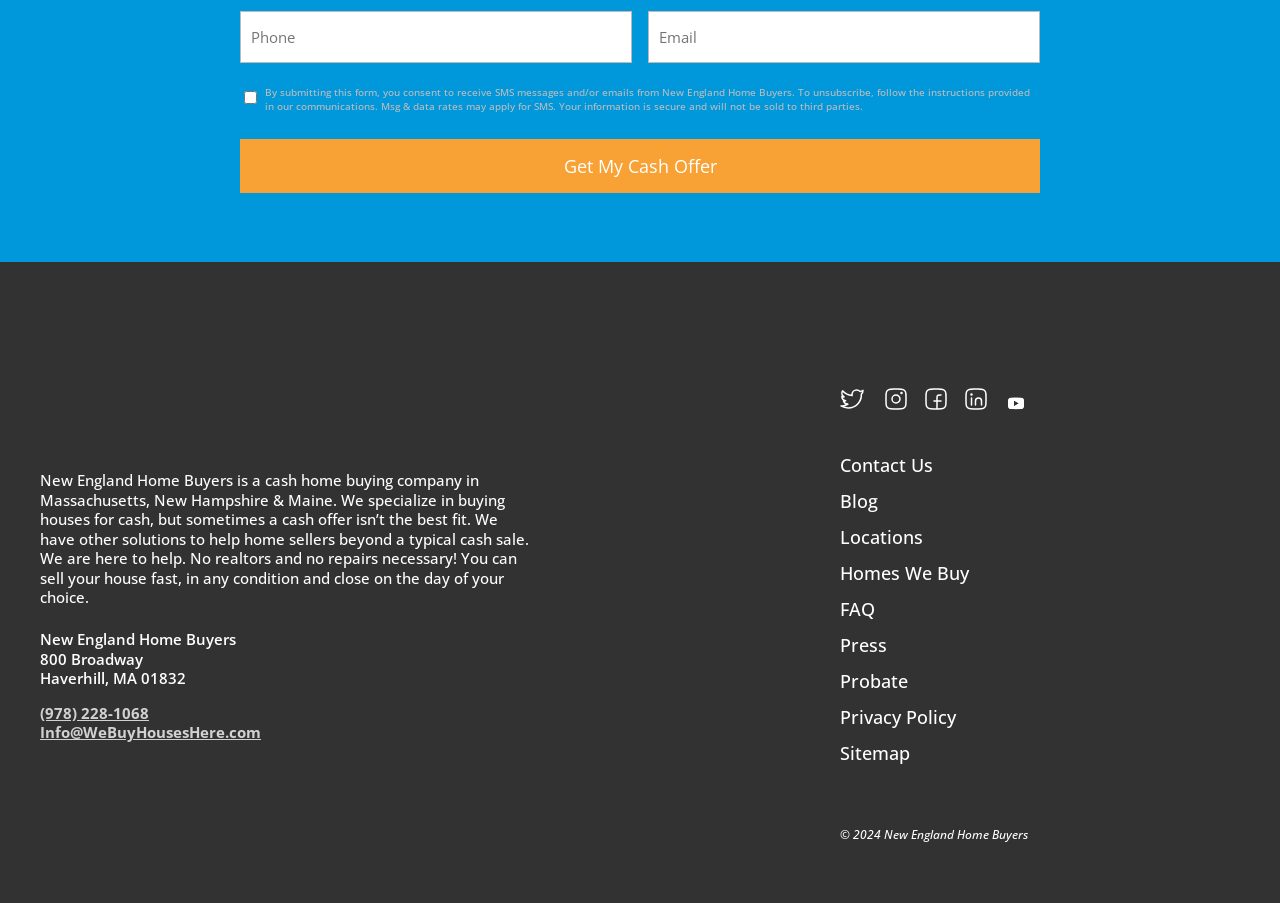From the webpage screenshot, predict the bounding box of the UI element that matches this description: "value="Get My Cash Offer"".

[0.188, 0.154, 0.812, 0.214]